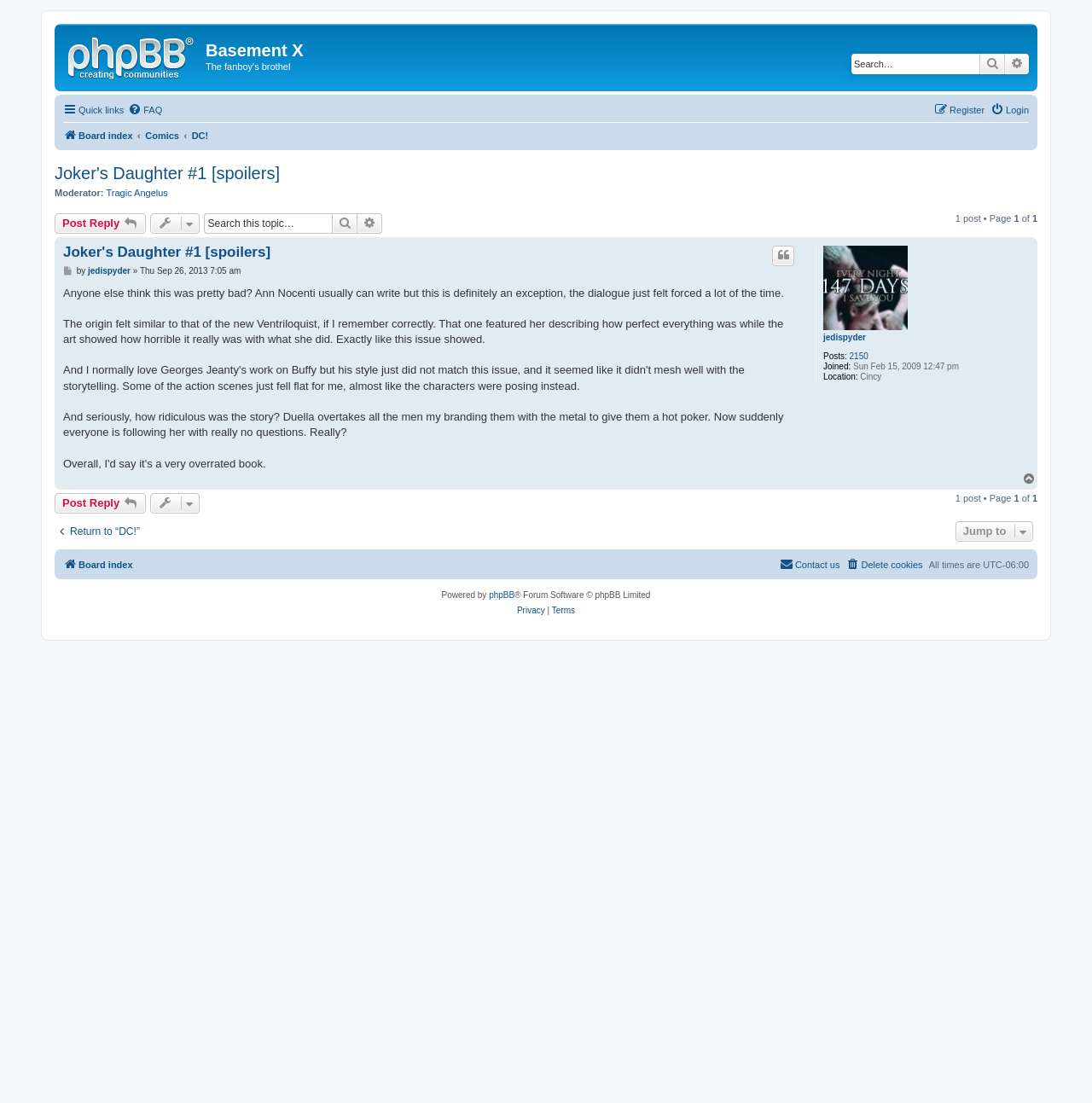What is the name of the moderator? Analyze the screenshot and reply with just one word or a short phrase.

Tragic Angelus